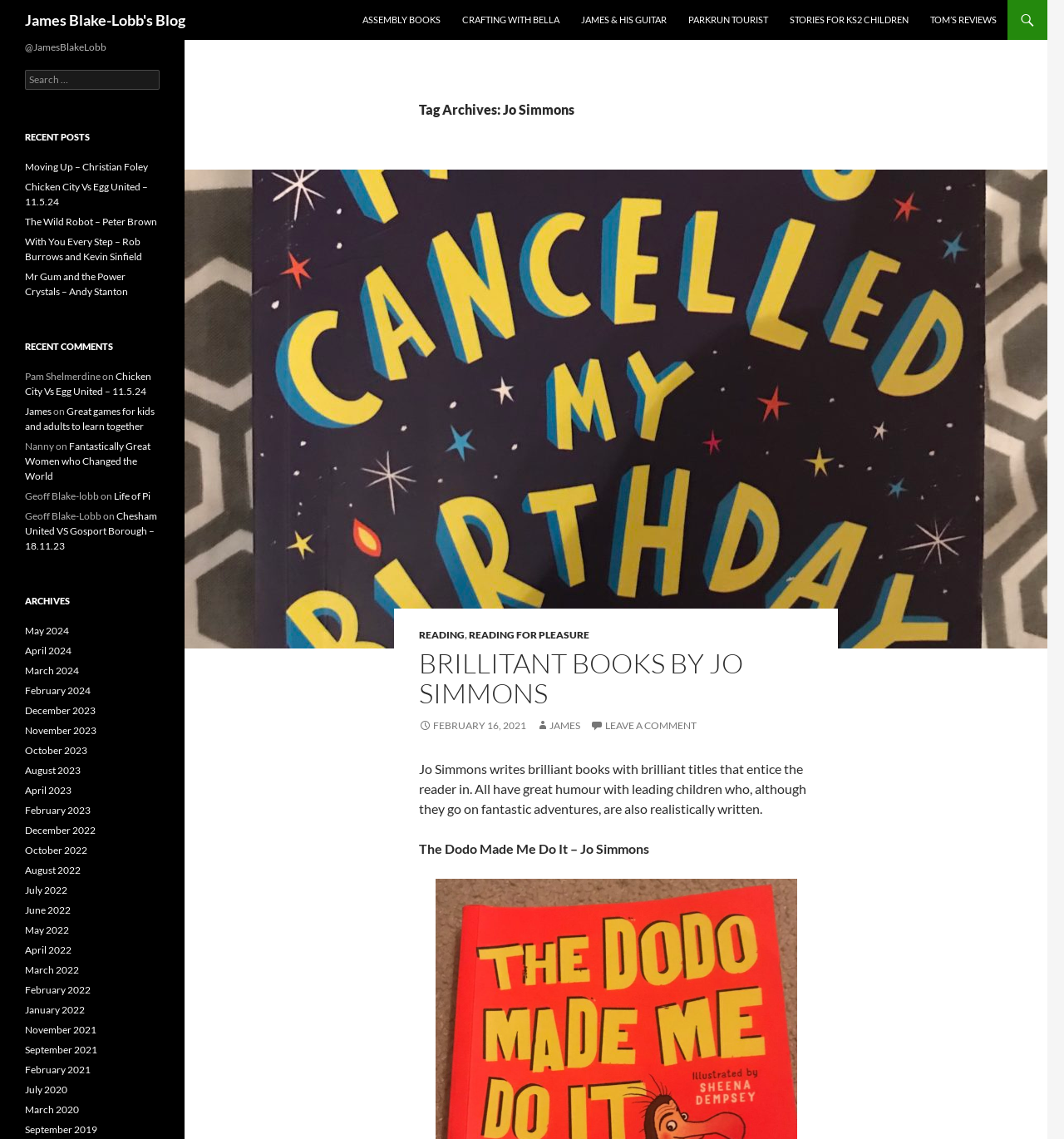How many categories are listed at the top of the webpage?
From the image, respond with a single word or phrase.

6